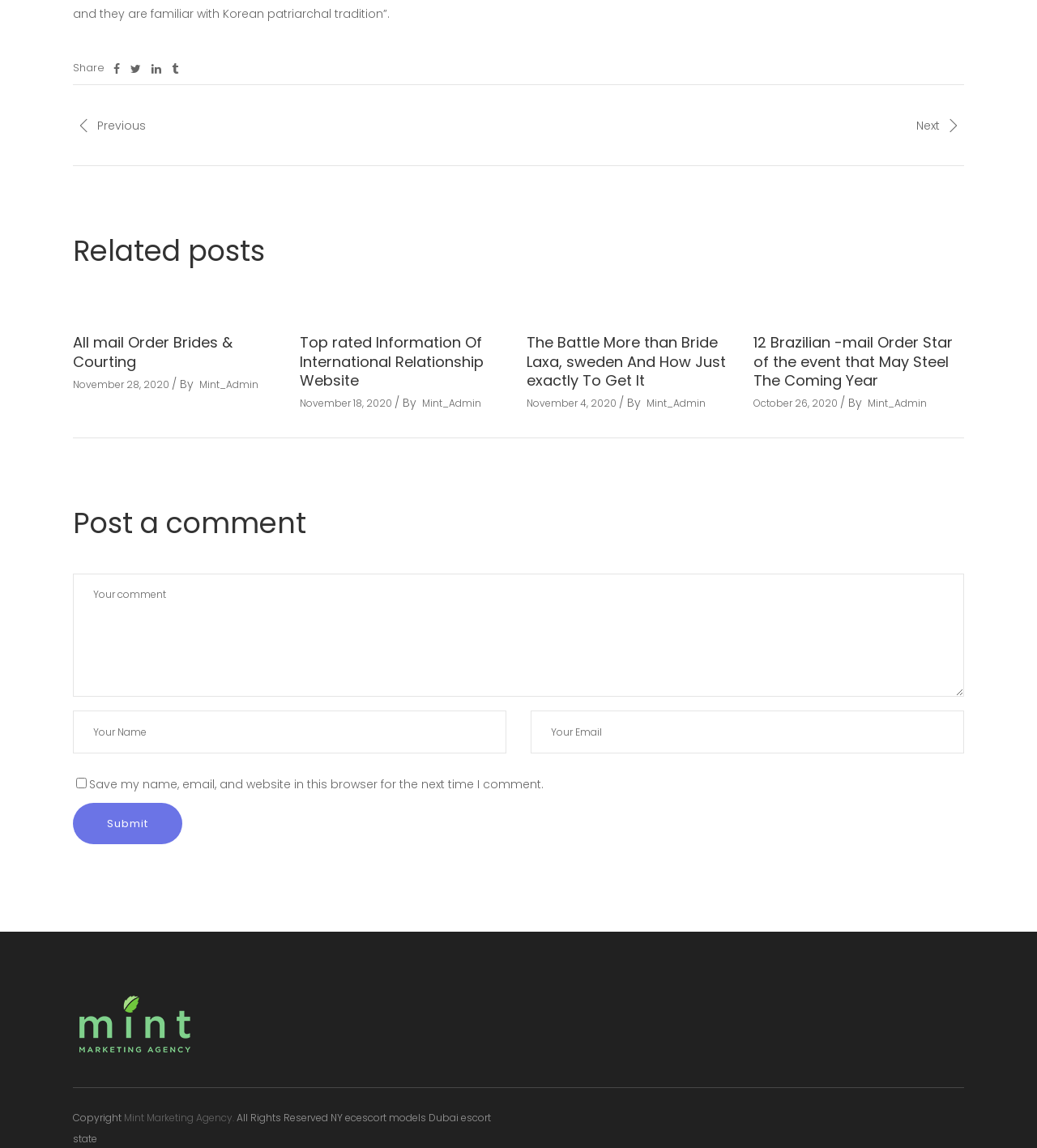What is the date of the third related post?
Please answer the question with a detailed response using the information from the screenshot.

The third related post is located below the 'Related posts' heading, and its date is 'November 4, 2020', which indicates when the post was published.